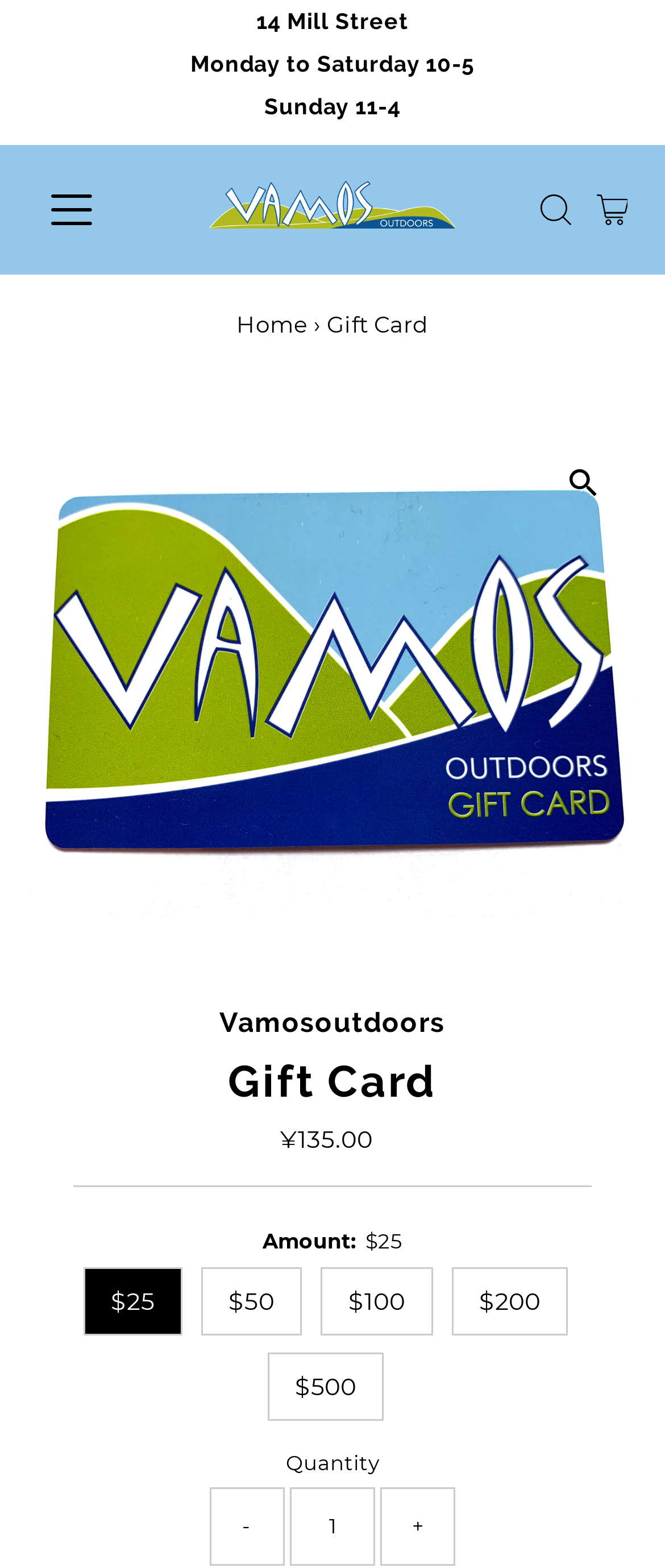Determine the bounding box coordinates of the clickable area required to perform the following instruction: "Scroll to top". The coordinates should be represented as four float numbers between 0 and 1: [left, top, right, bottom].

[0.846, 0.749, 0.949, 0.793]